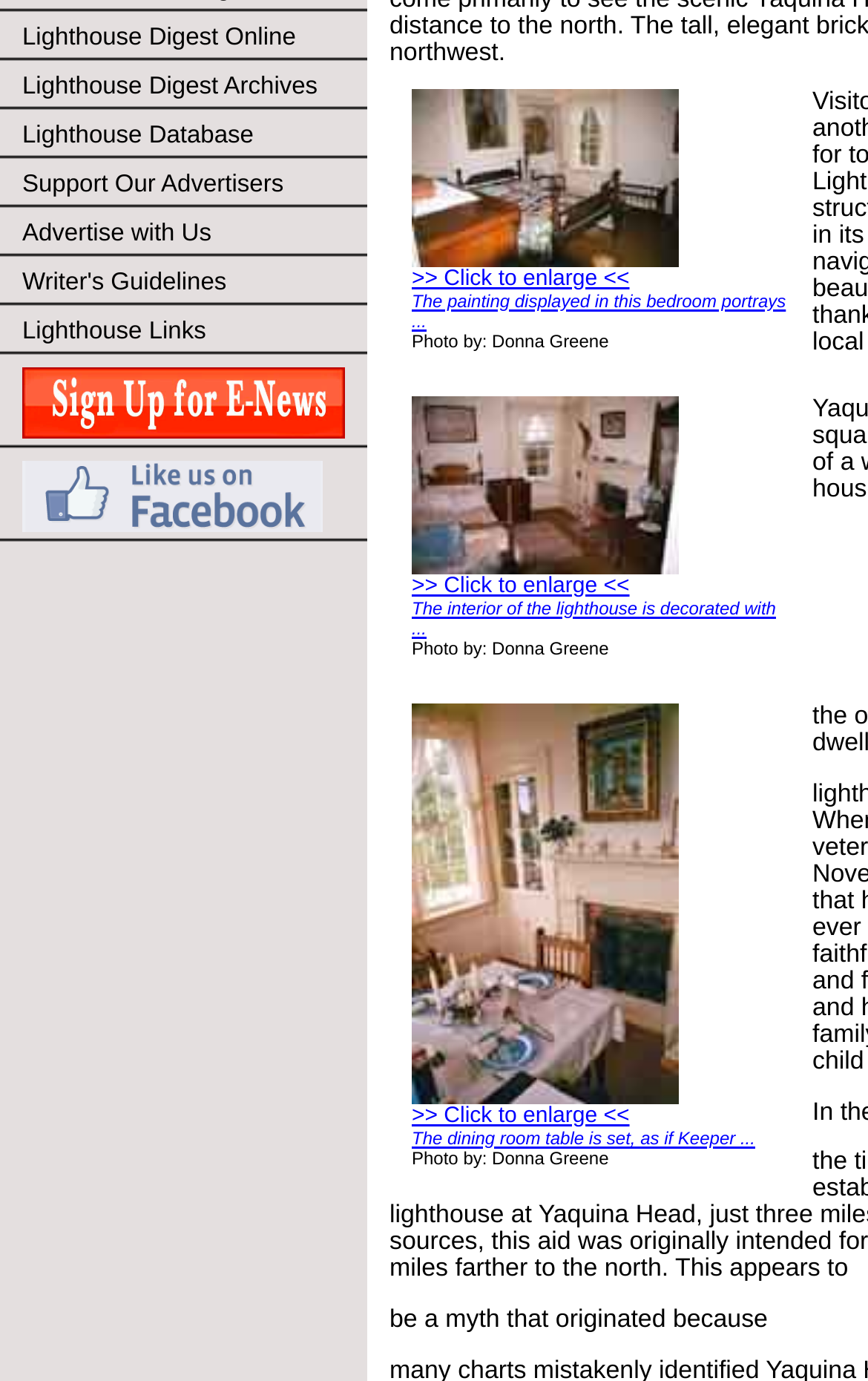Based on the element description: ">> Click to enlarge <<", identify the bounding box coordinates for this UI element. The coordinates must be four float numbers between 0 and 1, listed as [left, top, right, bottom].

[0.474, 0.417, 0.725, 0.431]